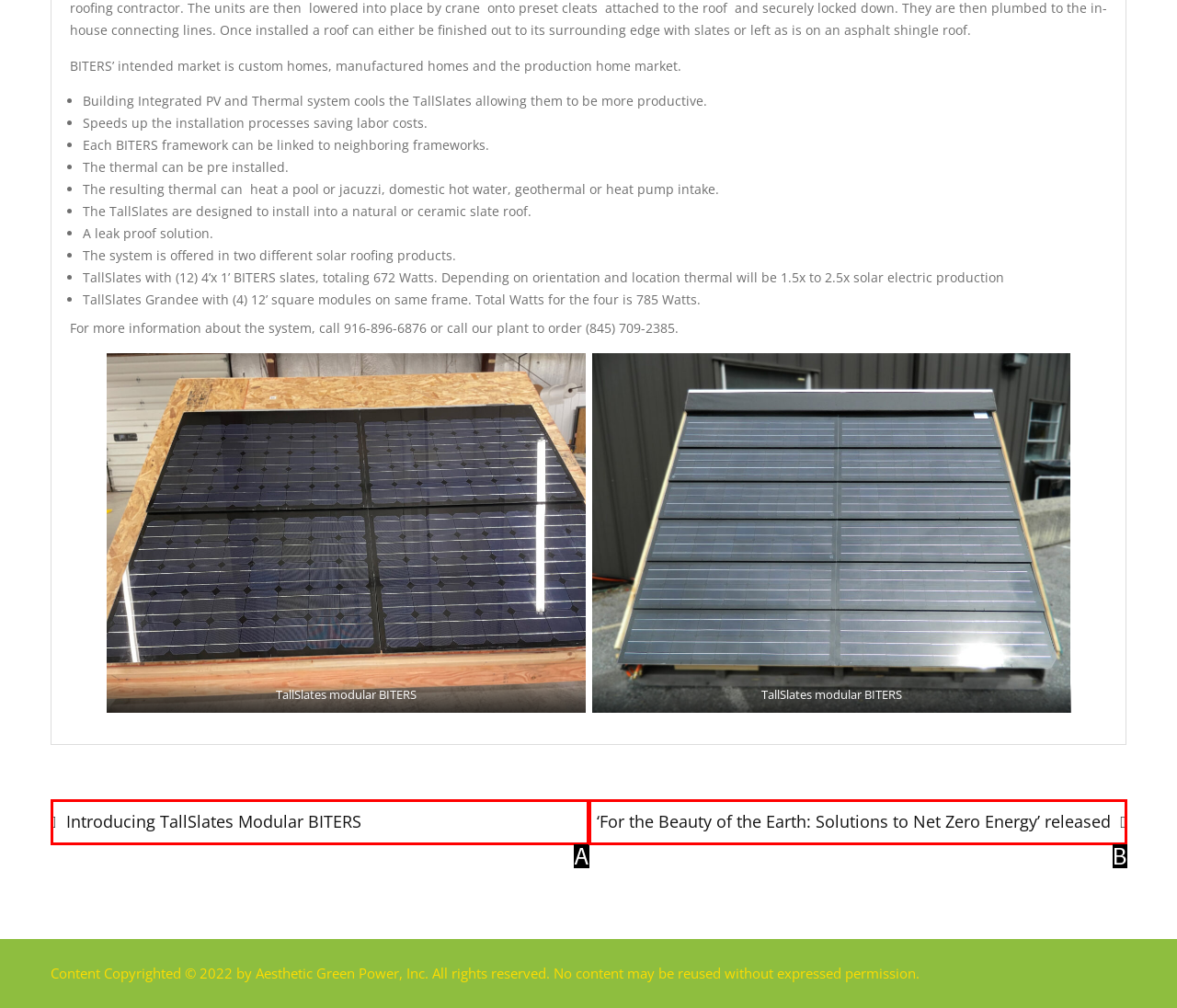Using the description: Introducing TallSlates Modular BITERS, find the corresponding HTML element. Provide the letter of the matching option directly.

A